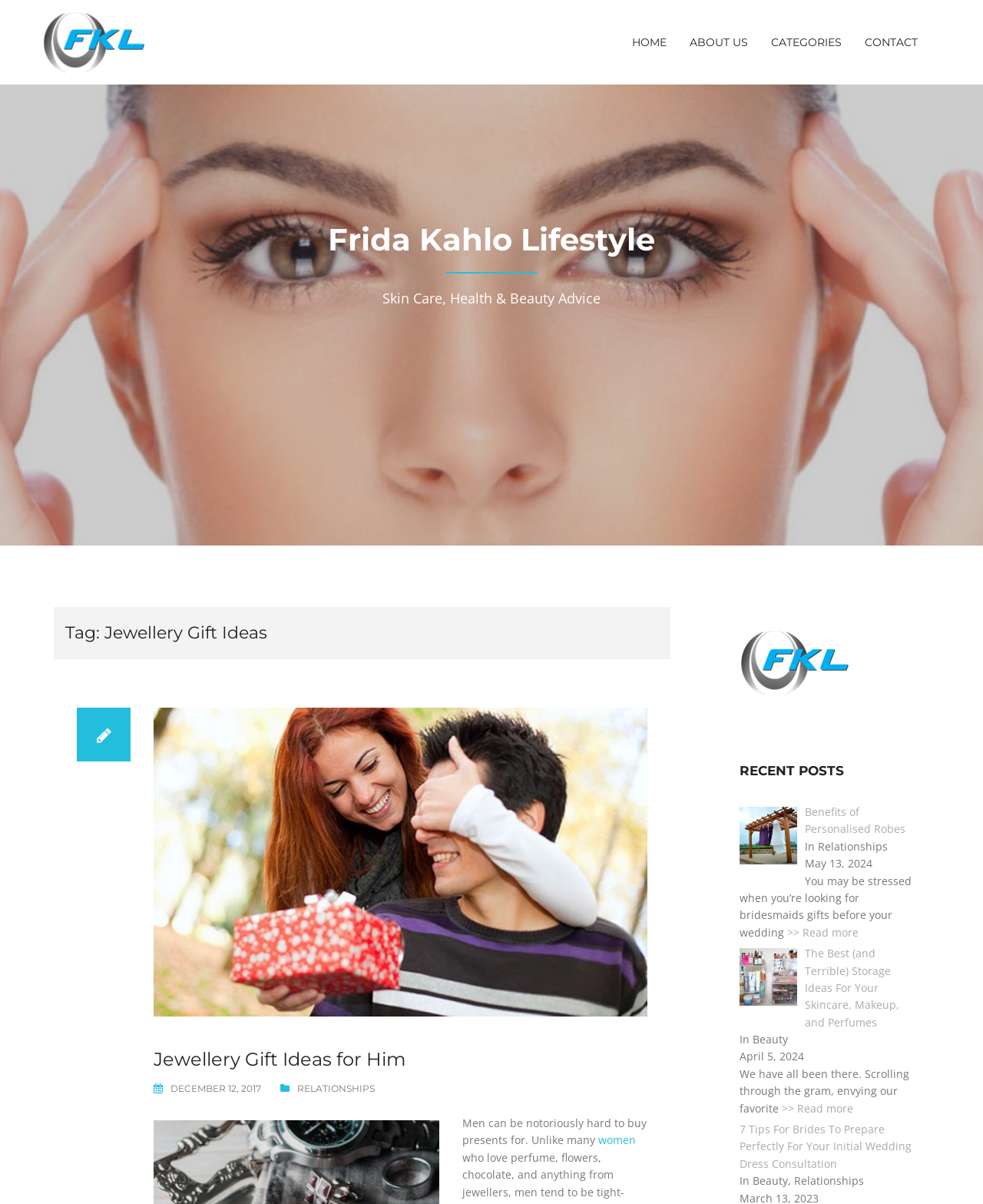Specify the bounding box coordinates of the element's area that should be clicked to execute the given instruction: "read about us". The coordinates should be four float numbers between 0 and 1, i.e., [left, top, right, bottom].

[0.69, 0.022, 0.773, 0.049]